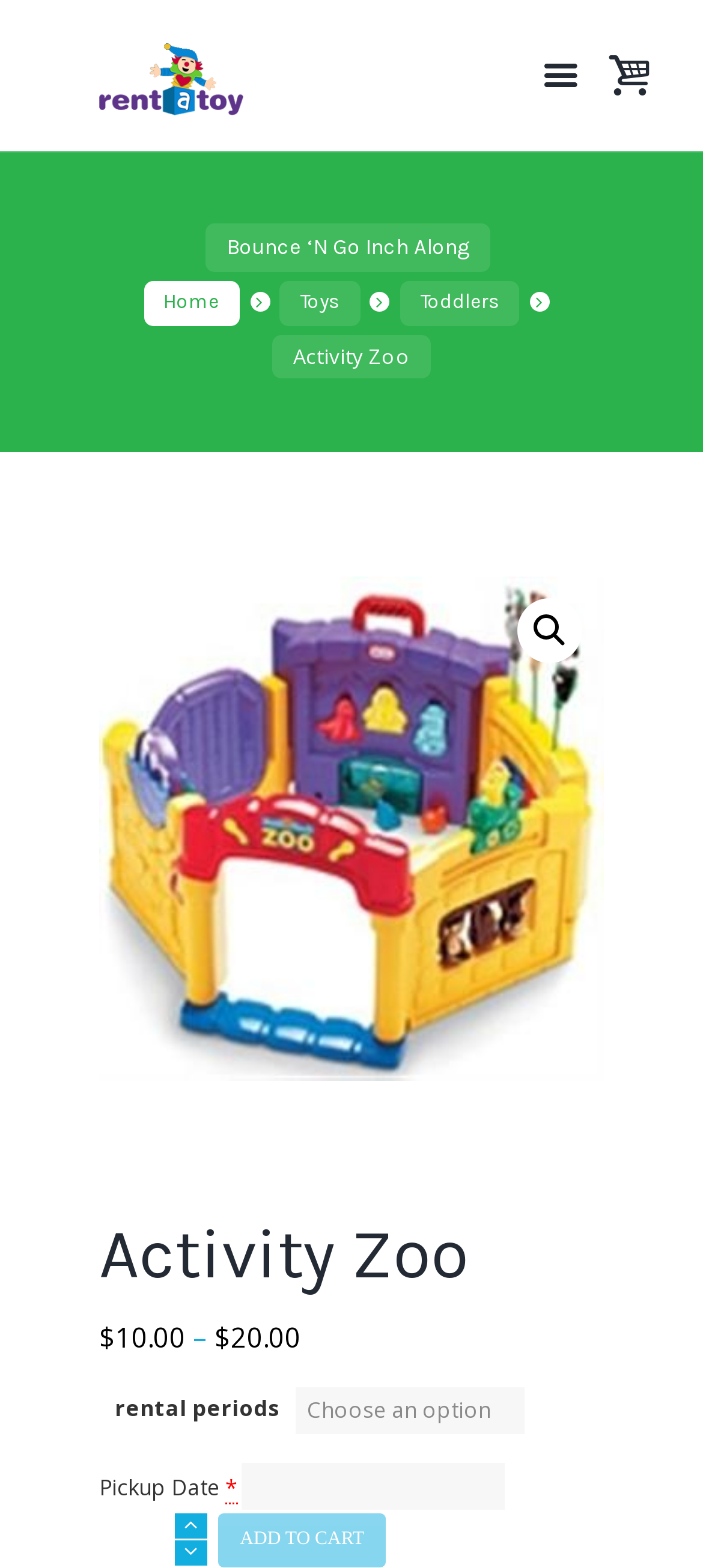What is the maximum price for a toy?
Utilize the information in the image to give a detailed answer to the question.

I found this by looking at the prices listed on the webpage, specifically the range of $10.00 to $20.00.